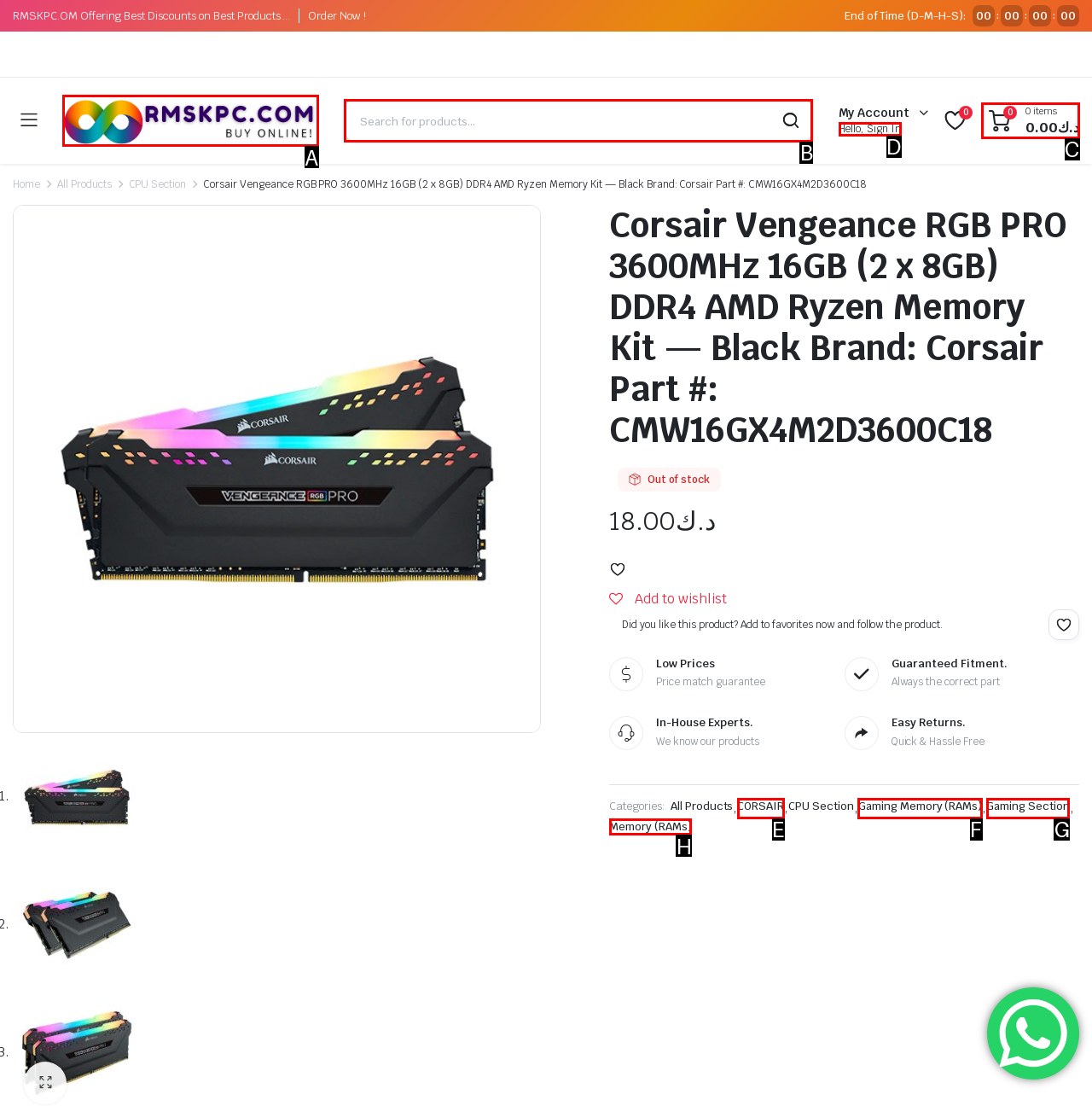Determine the letter of the UI element I should click on to complete the task: Sign in to my account from the provided choices in the screenshot.

D